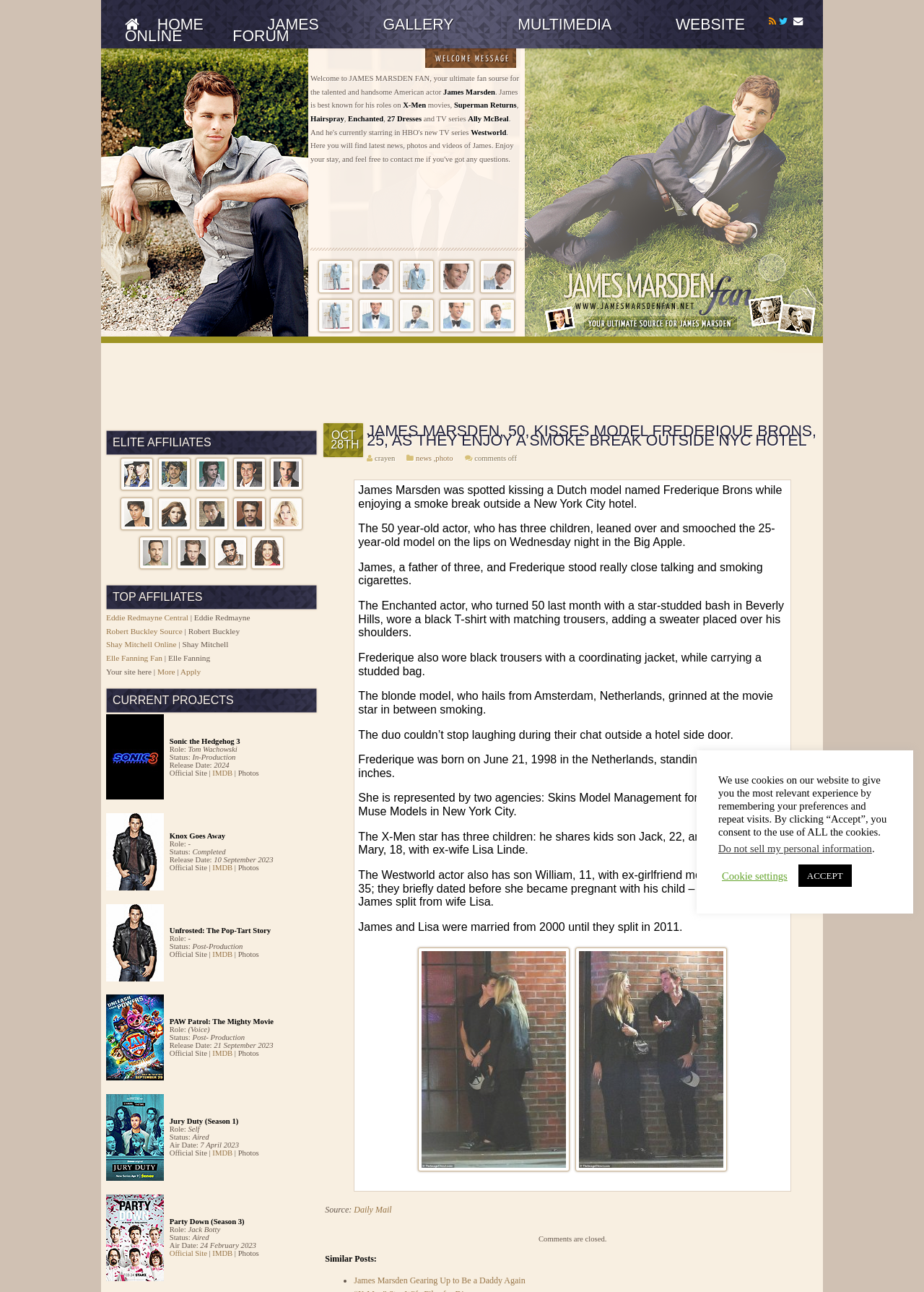Please provide the main heading of the webpage content.

JAMES MARSDEN, 50, KISSES MODEL FREDERIQUE BRONS, 25, AS THEY ENJOY A SMOKE BREAK OUTSIDE NYC HOTEL